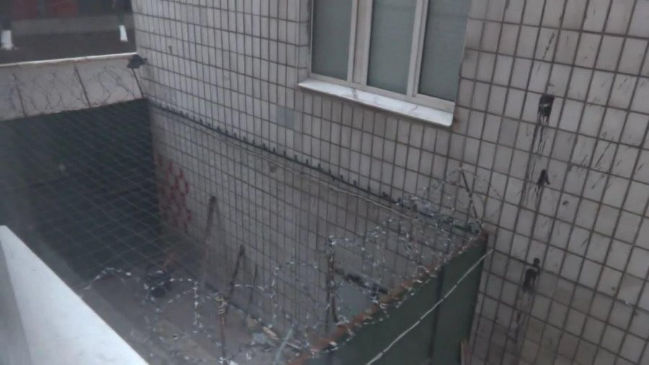With reference to the screenshot, provide a detailed response to the question below:
What is the material of the prison walls?

The caption describes the walls of the prison as being made of tiled bricks, some of which show signs of wear and distress, hinting at the harsh conditions housed within.